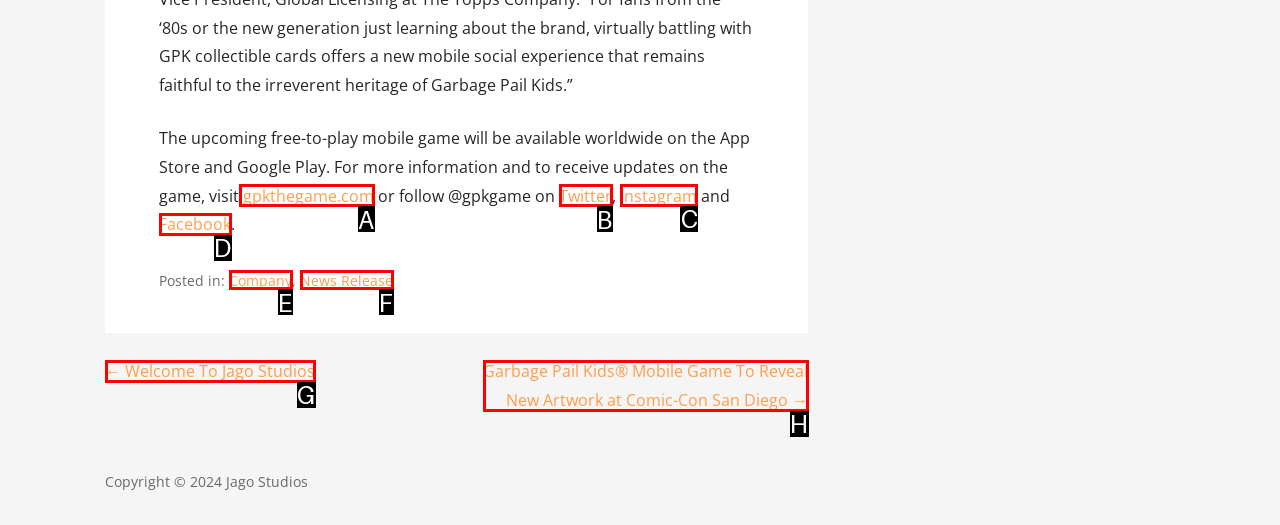Specify which UI element should be clicked to accomplish the task: follow the game on Instagram. Answer with the letter of the correct choice.

C